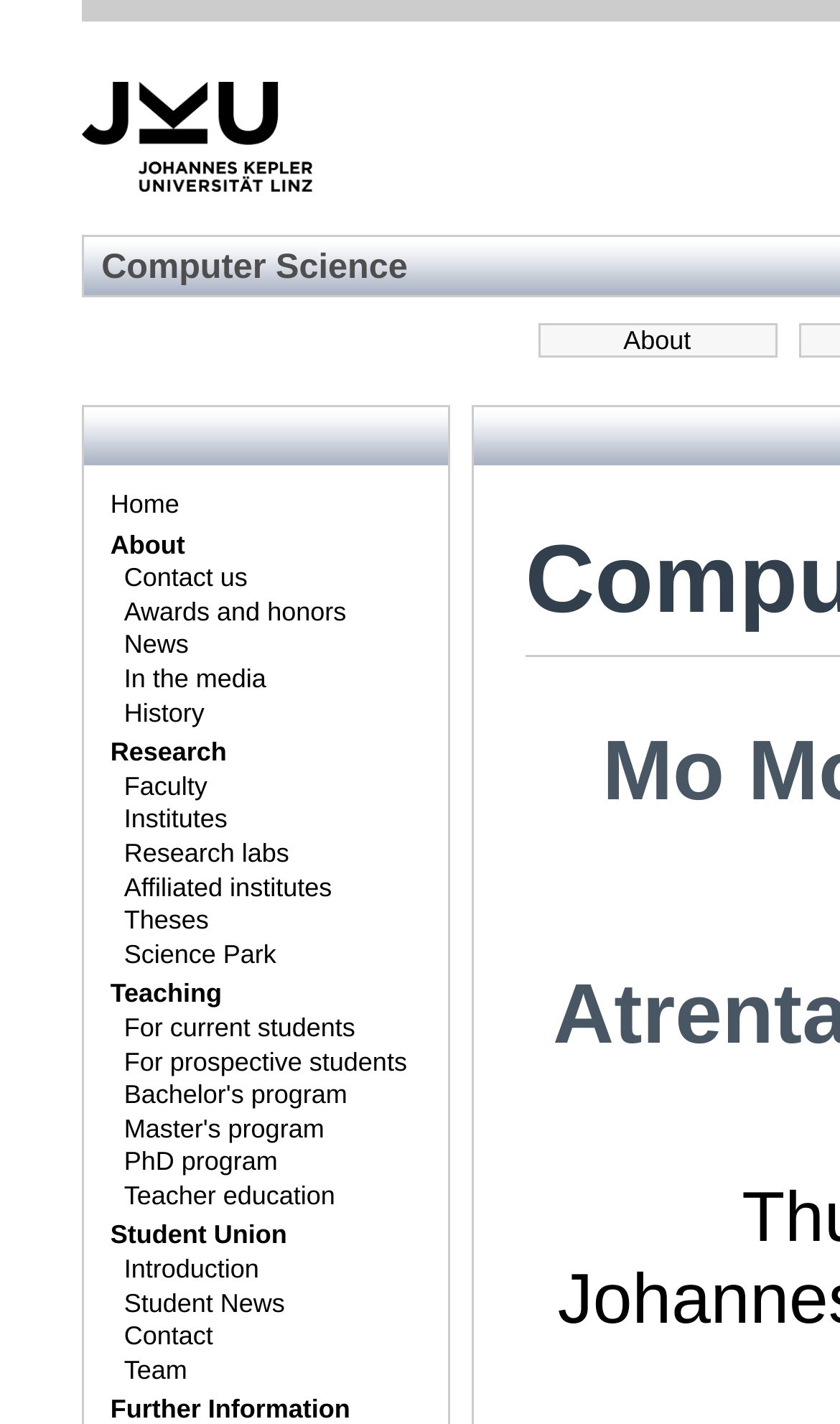Please find the bounding box coordinates of the clickable region needed to complete the following instruction: "Check out the Entertainment category". The bounding box coordinates must consist of four float numbers between 0 and 1, i.e., [left, top, right, bottom].

None